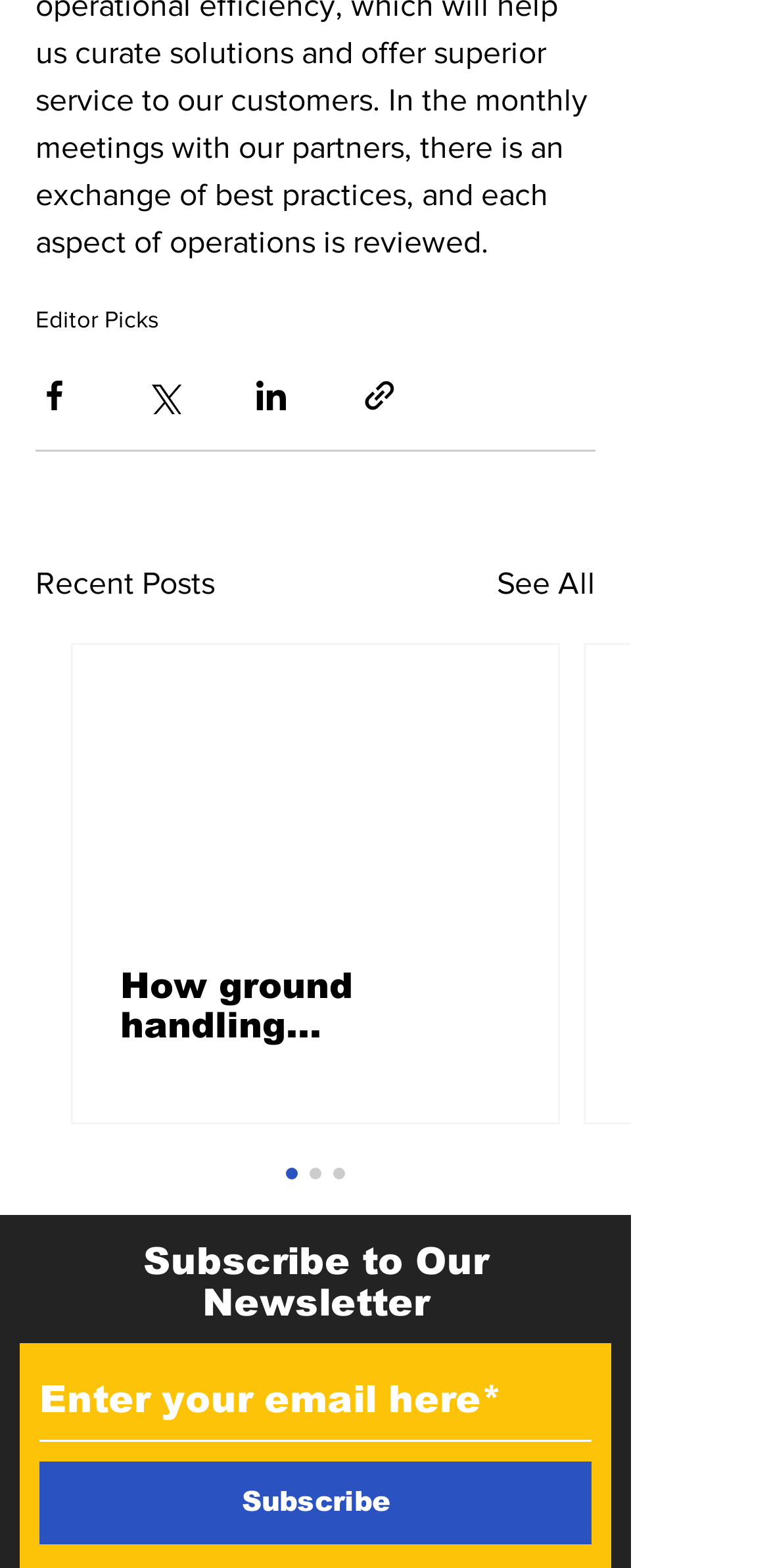Find the bounding box coordinates of the element's region that should be clicked in order to follow the given instruction: "Click on Editor Picks". The coordinates should consist of four float numbers between 0 and 1, i.e., [left, top, right, bottom].

[0.046, 0.195, 0.208, 0.213]